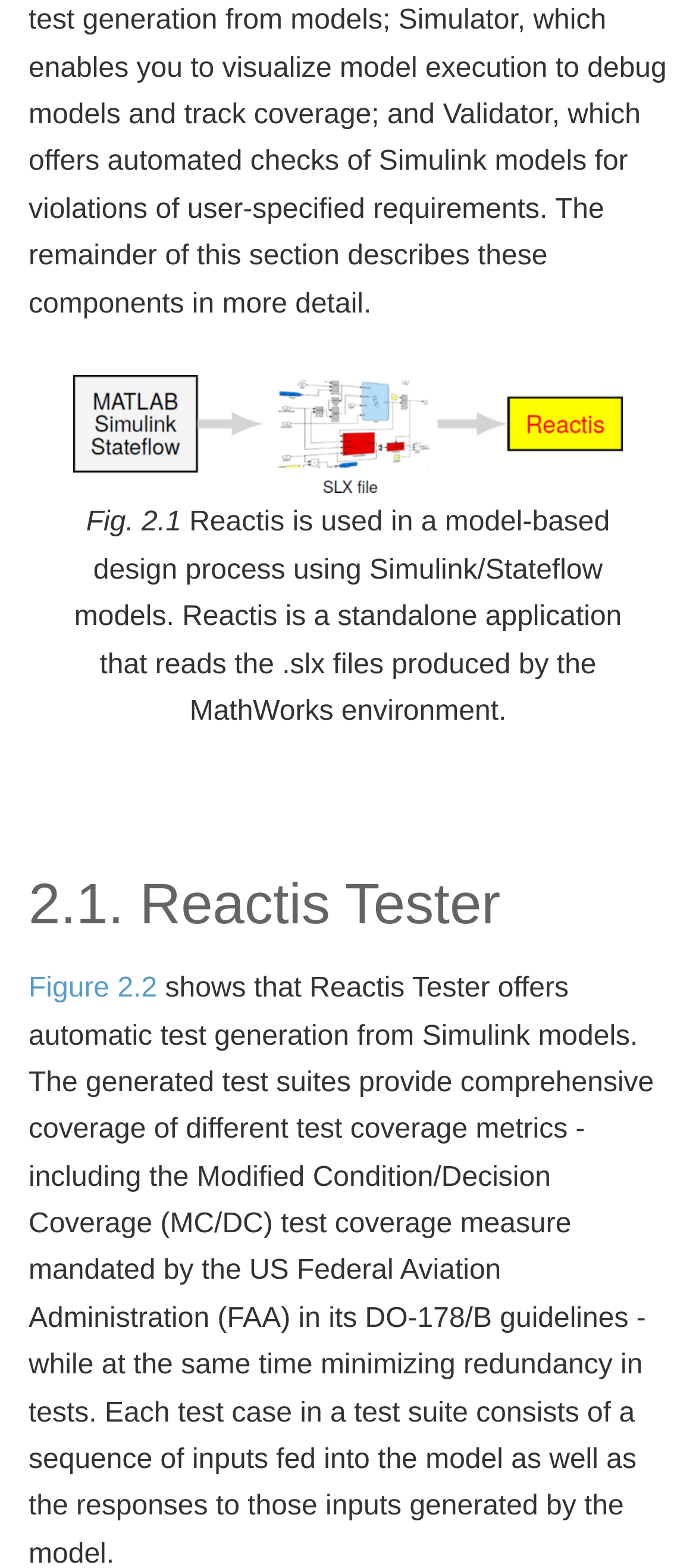Locate the UI element described by Figure 2.2 in the provided webpage screenshot. Return the bounding box coordinates in the format (top-left x, top-left y, bottom-right x, bottom-right y), ensuring all values are between 0 and 1.

[0.041, 0.621, 0.226, 0.64]